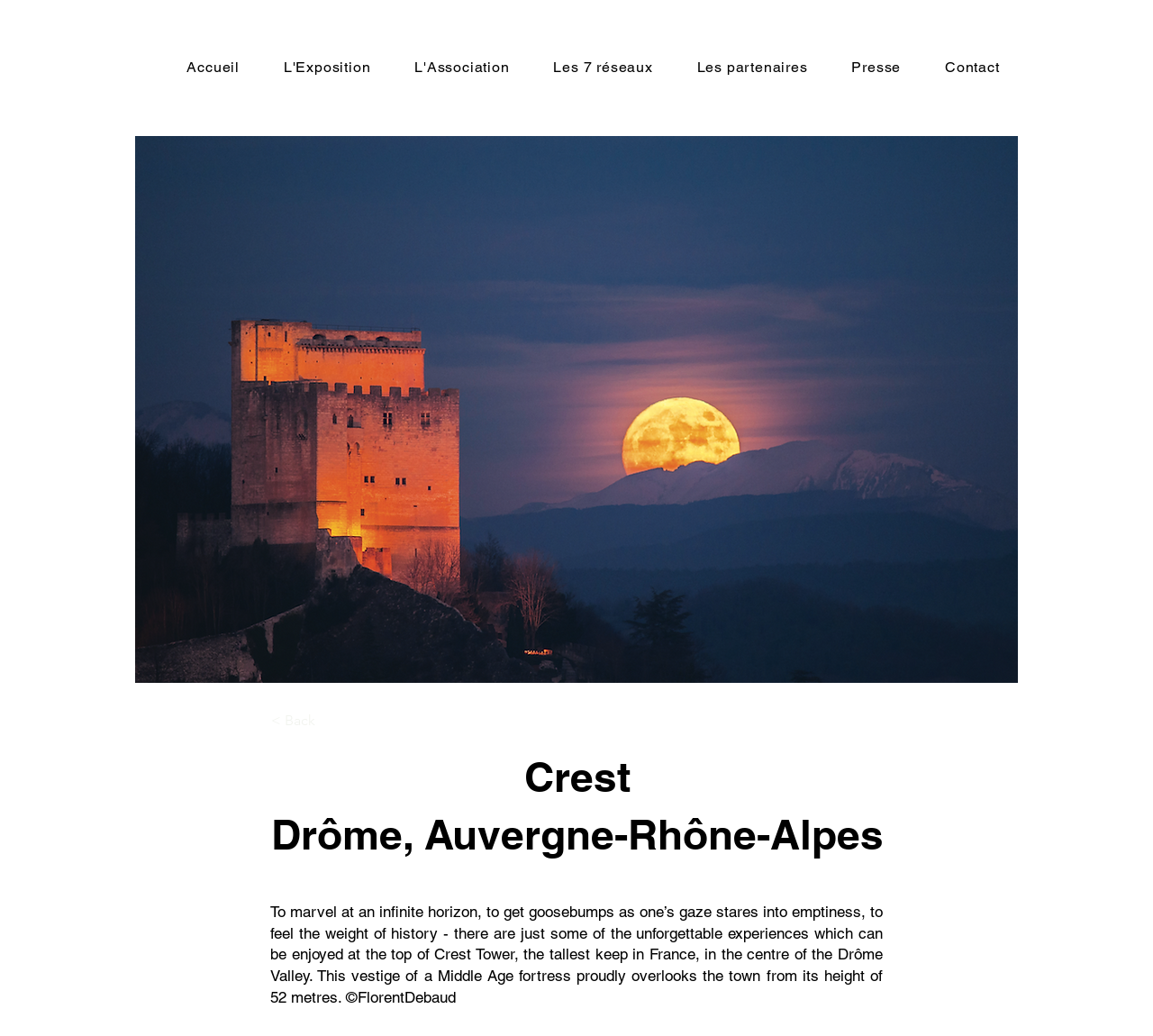Please mark the clickable region by giving the bounding box coordinates needed to complete this instruction: "go back".

[0.235, 0.683, 0.338, 0.709]